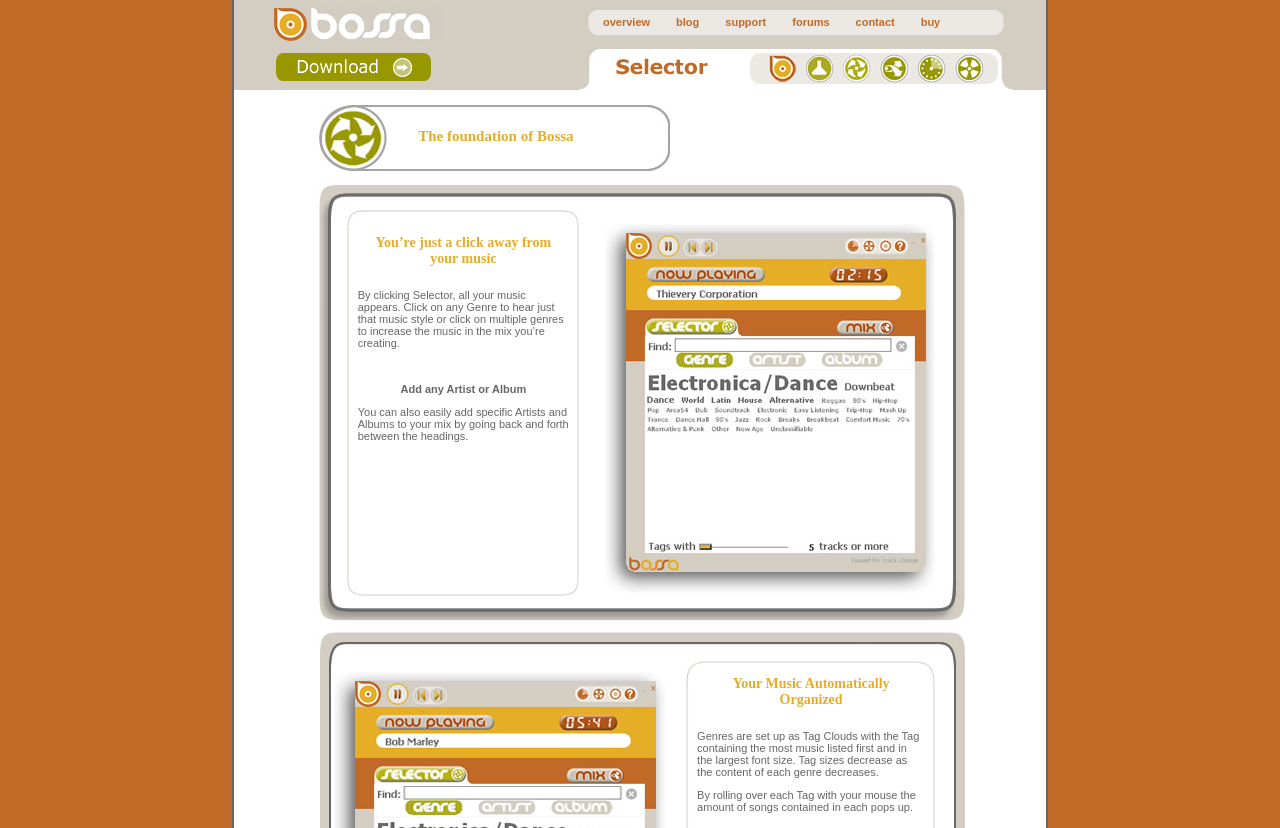What is the name of the music player?
Based on the image, respond with a single word or phrase.

Bossa